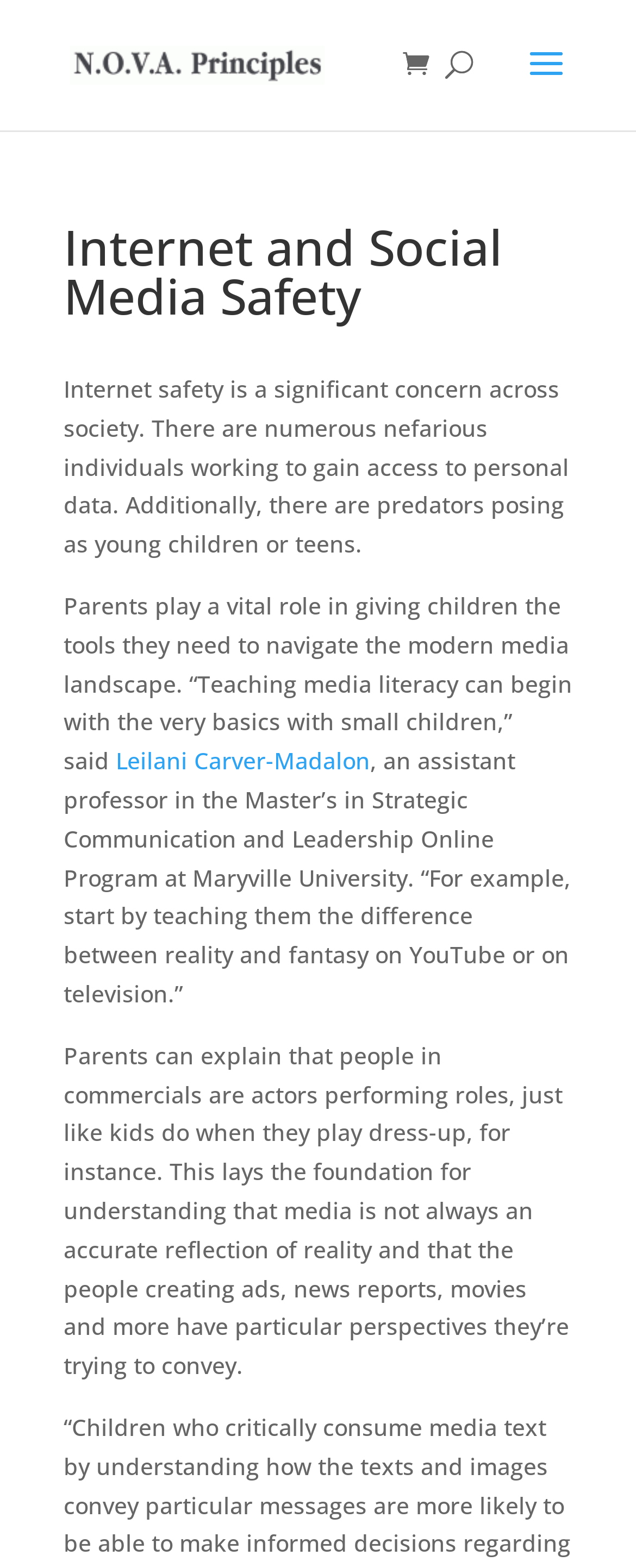Utilize the details in the image to thoroughly answer the following question: What is an example of teaching media literacy to children?

One example of teaching media literacy to children is to teach them the difference between reality and fantasy on YouTube or on television, as mentioned in the third paragraph of the webpage.